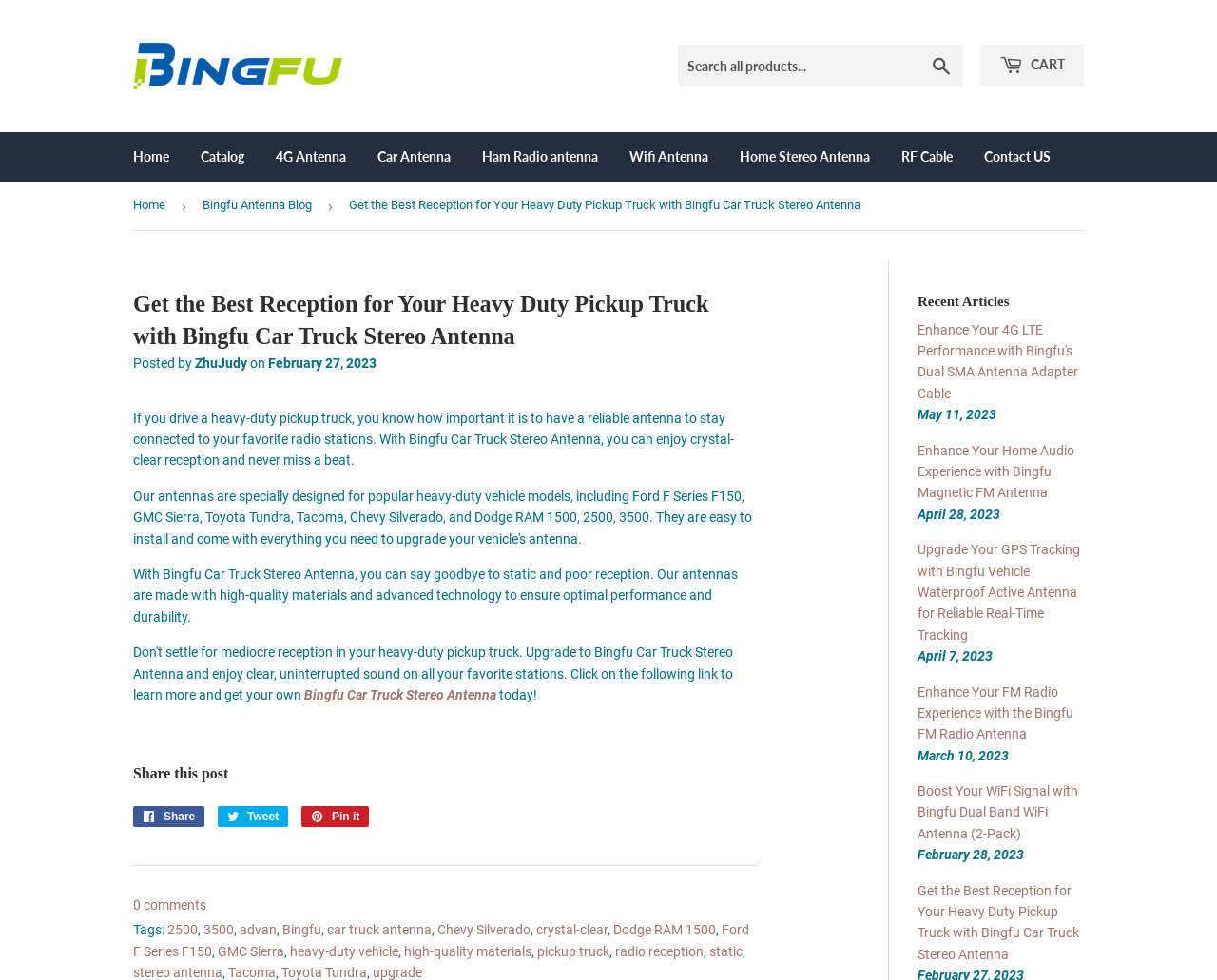Please identify the bounding box coordinates of the element I should click to complete this instruction: 'Learn more about 4G Antenna'. The coordinates should be given as four float numbers between 0 and 1, like this: [left, top, right, bottom].

[0.215, 0.135, 0.296, 0.186]